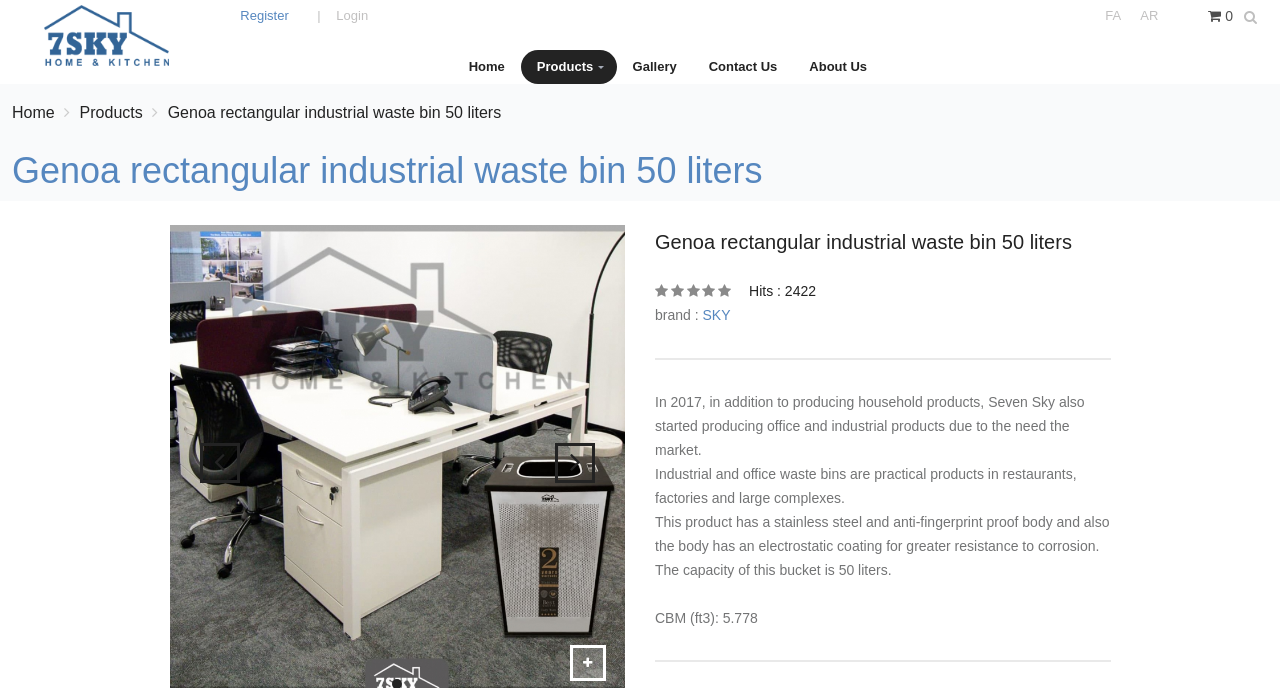Respond with a single word or phrase for the following question: 
How many hits does this product have?

2422